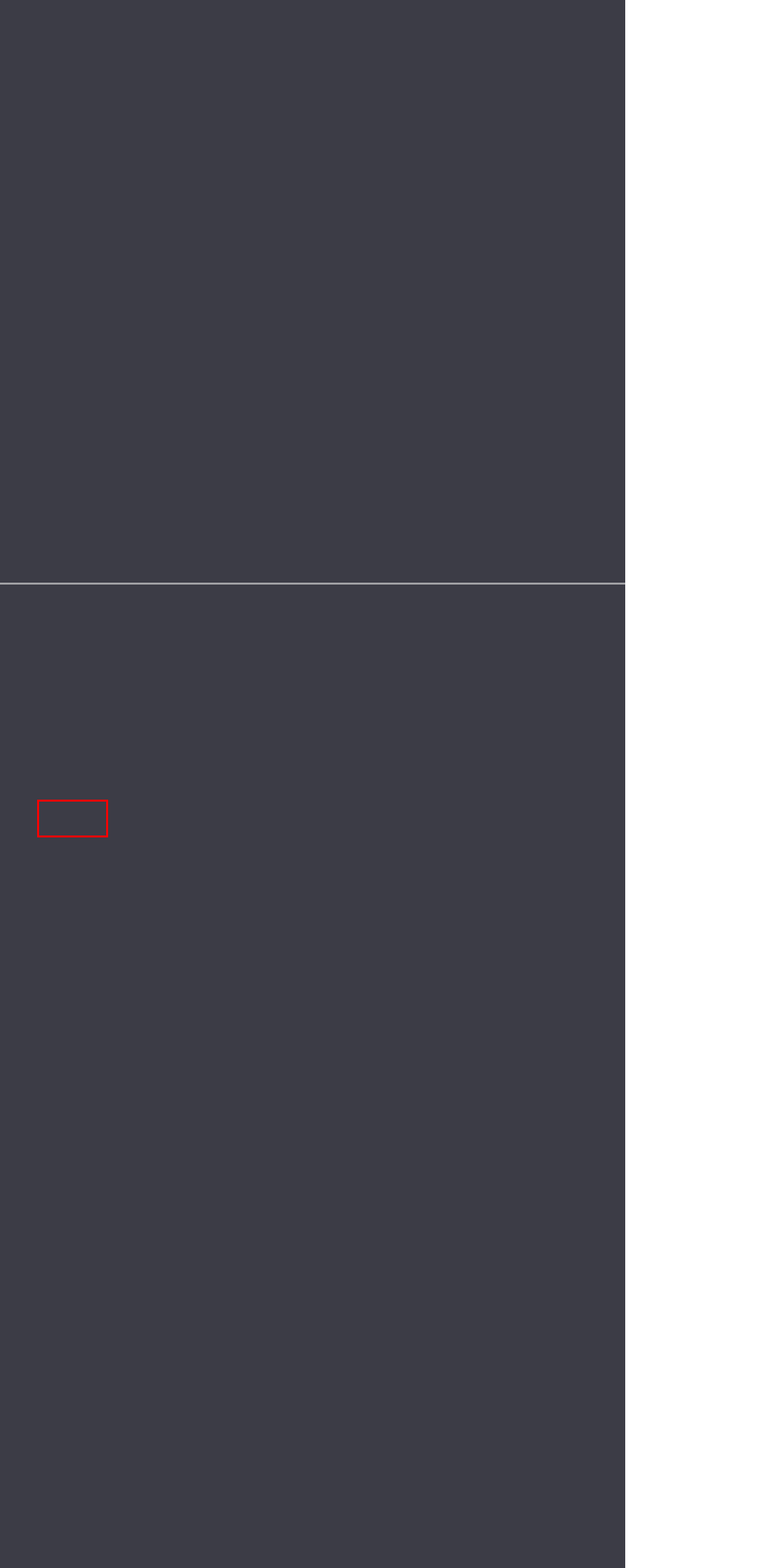Examine the webpage screenshot and identify the UI element enclosed in the red bounding box. Pick the webpage description that most accurately matches the new webpage after clicking the selected element. Here are the candidates:
A. The IndiraLife Membership | Indiralife
B. CONNECT. LISTEN. TRUST. ACT. | IndiraLife
C. NEWSLETTER | IndiraLife
D. Indira's Book | IndiraLife
E. IndiraLife™⁣ ⁣| Author Indira Dyal-Dominguez | Mind vs. Self
F. MEET INDIRA | IndiraLife
G. PRESS | IndiraLife
H. Guided Audios | IndiraLife

G